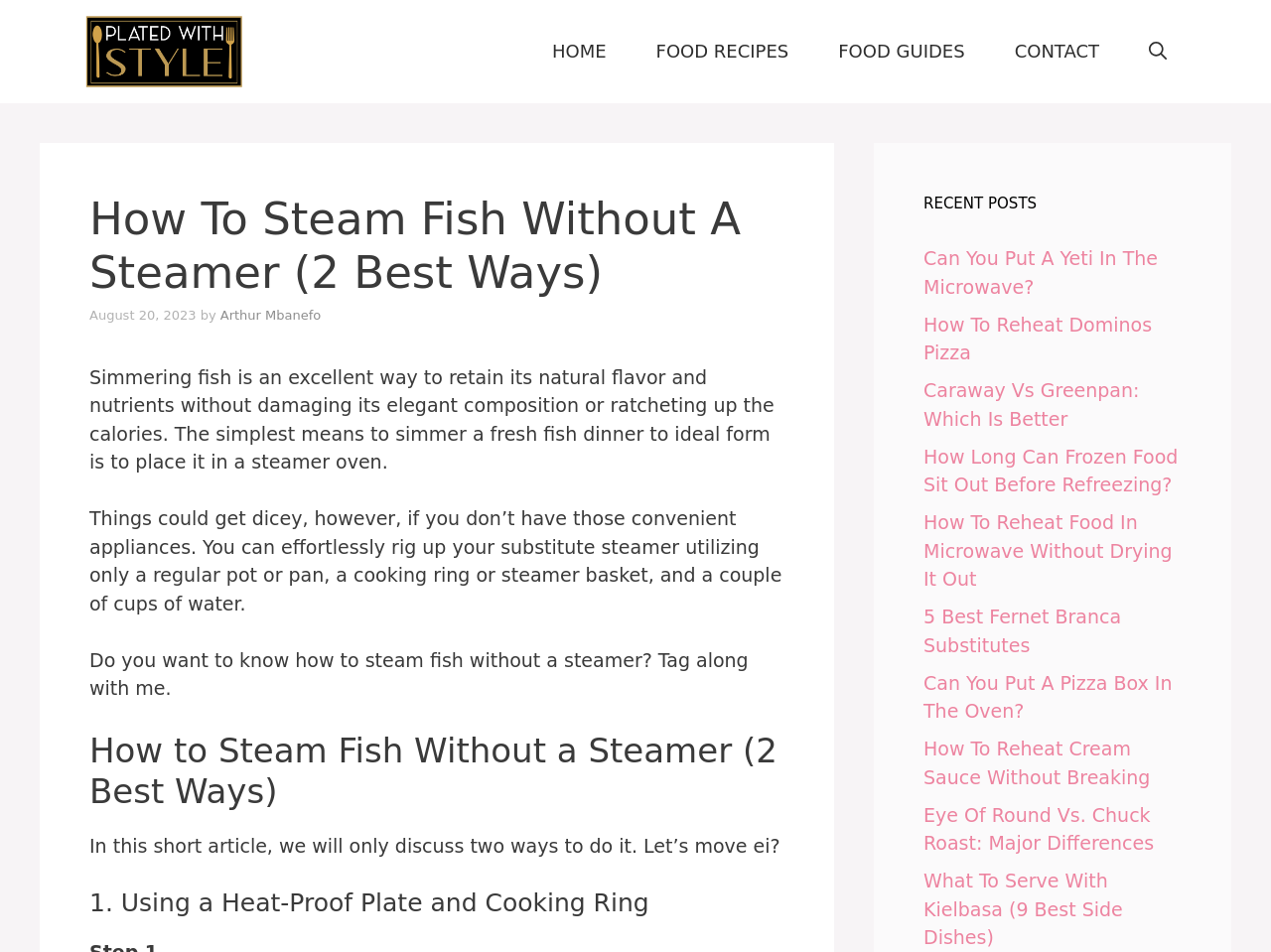Provide a one-word or short-phrase answer to the question:
How many ways to steam fish are discussed in the article?

2